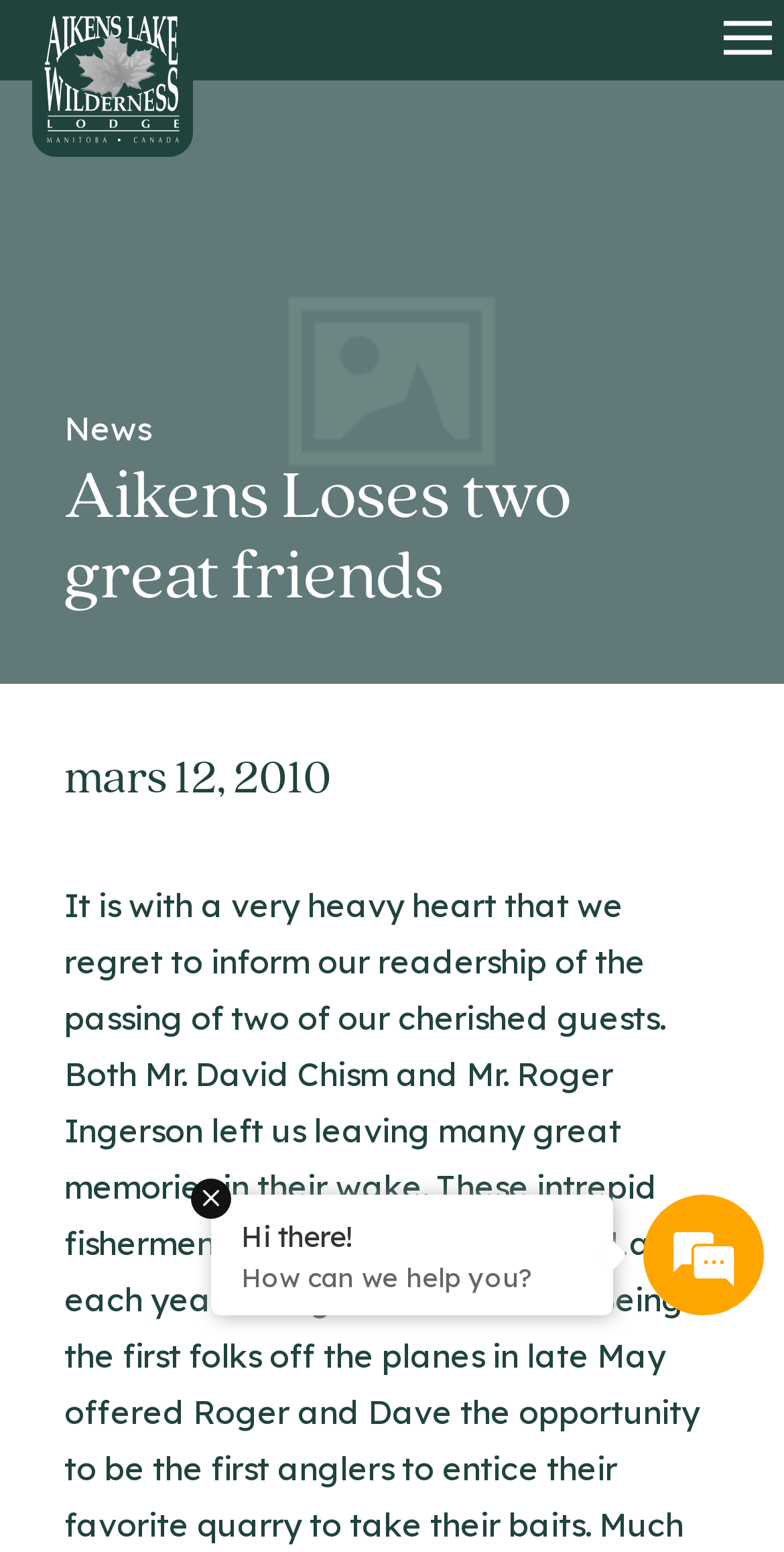Please determine the bounding box coordinates for the element with the description: "Close Menu Open Menu".

[0.923, 0.01, 0.985, 0.041]